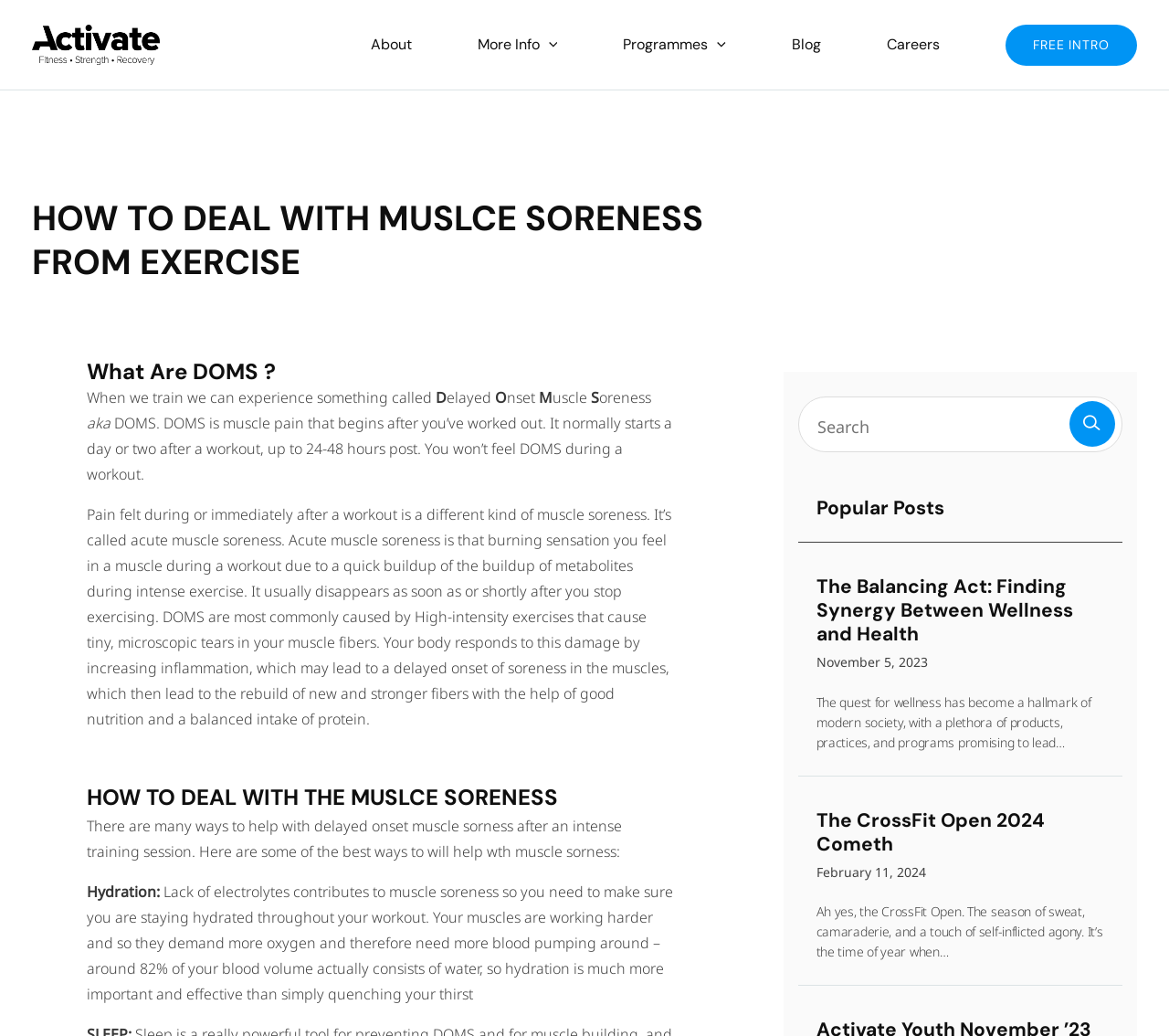Determine the bounding box for the described HTML element: "Blog". Ensure the coordinates are four float numbers between 0 and 1 in the format [left, top, right, bottom].

[0.649, 0.022, 0.73, 0.064]